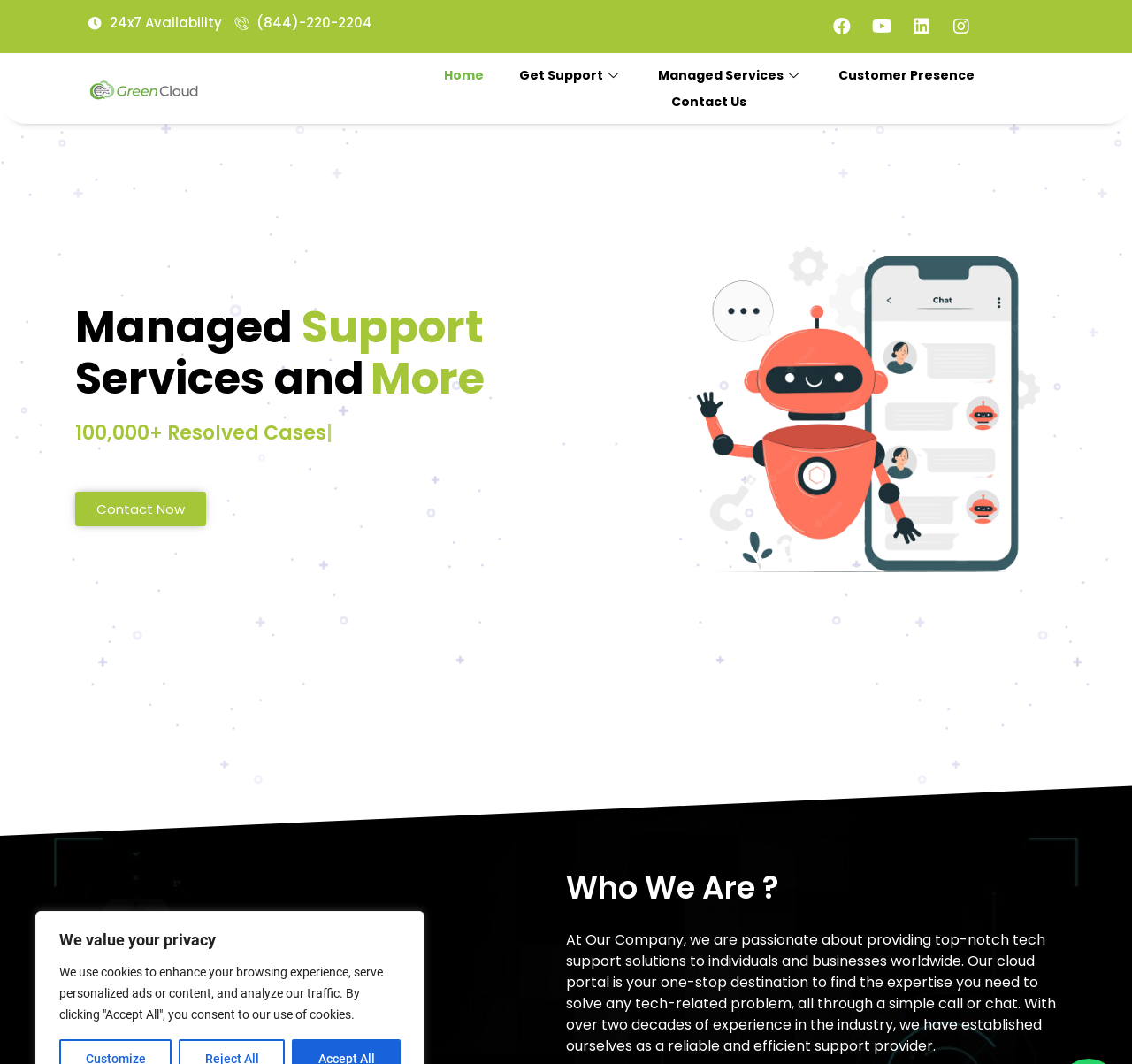Describe all the key features of the webpage in detail.

The webpage is for a company called greencloud.live, which provides tech support solutions. At the top of the page, there is a notification bar with a message about valuing privacy and using cookies to enhance the browsing experience. Below this, there is a section with the company's contact information, including a 24/7 availability notice and a phone number.

On the top-right corner, there are social media links to Facebook, Youtube, Linkedin, and Instagram. The main navigation menu is located below, with links to Home, Get Support, Managed Services, Customer Presence, and Contact Us.

The main content of the page is divided into two sections. On the left, there are three headings: Managed, Support, and Services and More. Below these headings, there is a call-to-action button to Contact Now. On the right, there is a section with a heading "Who We Are?" followed by a paragraph describing the company's mission and expertise in providing tech support solutions.